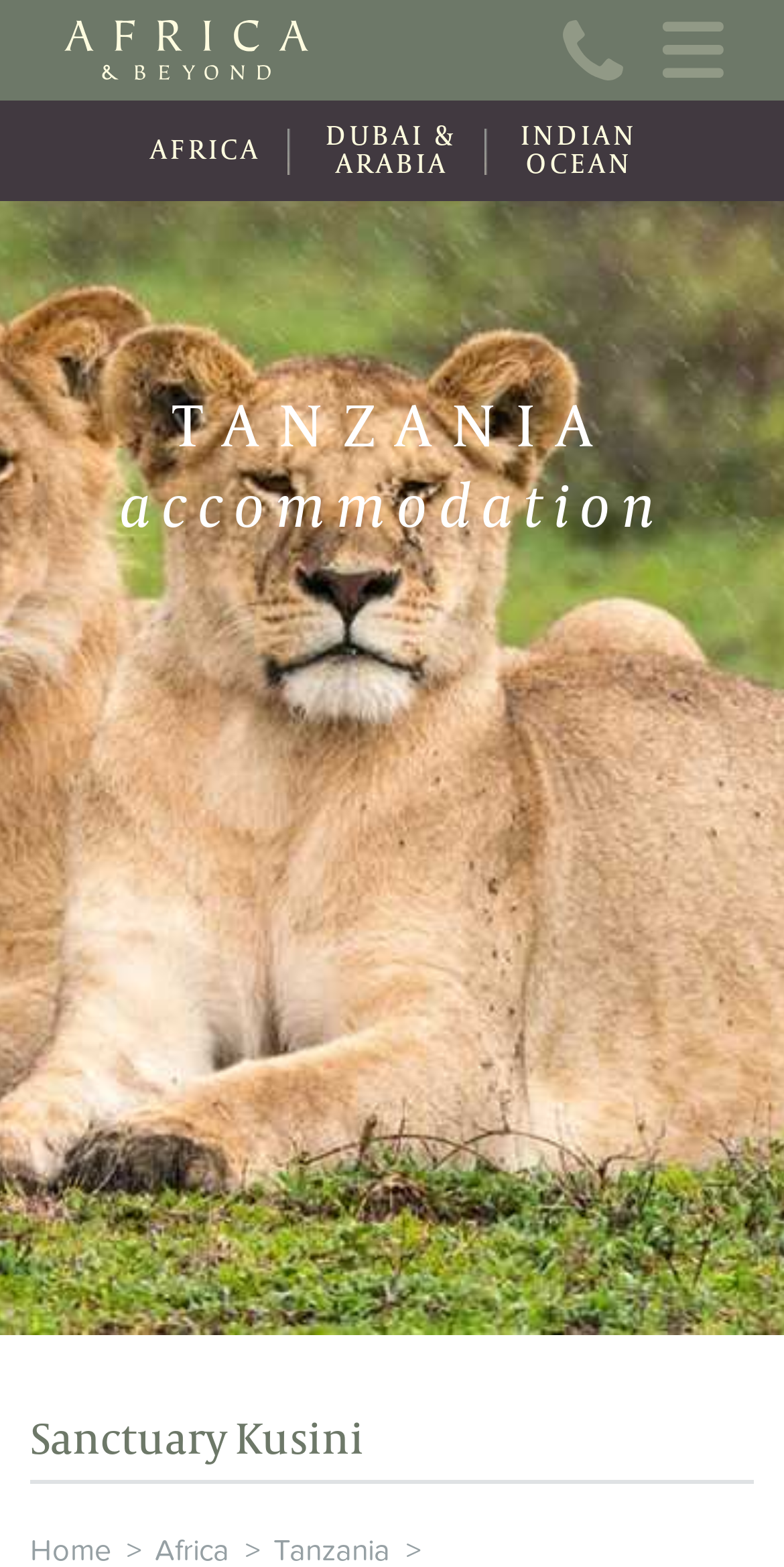Please locate the bounding box coordinates of the region I need to click to follow this instruction: "View NJ State Income Tax Rates".

None